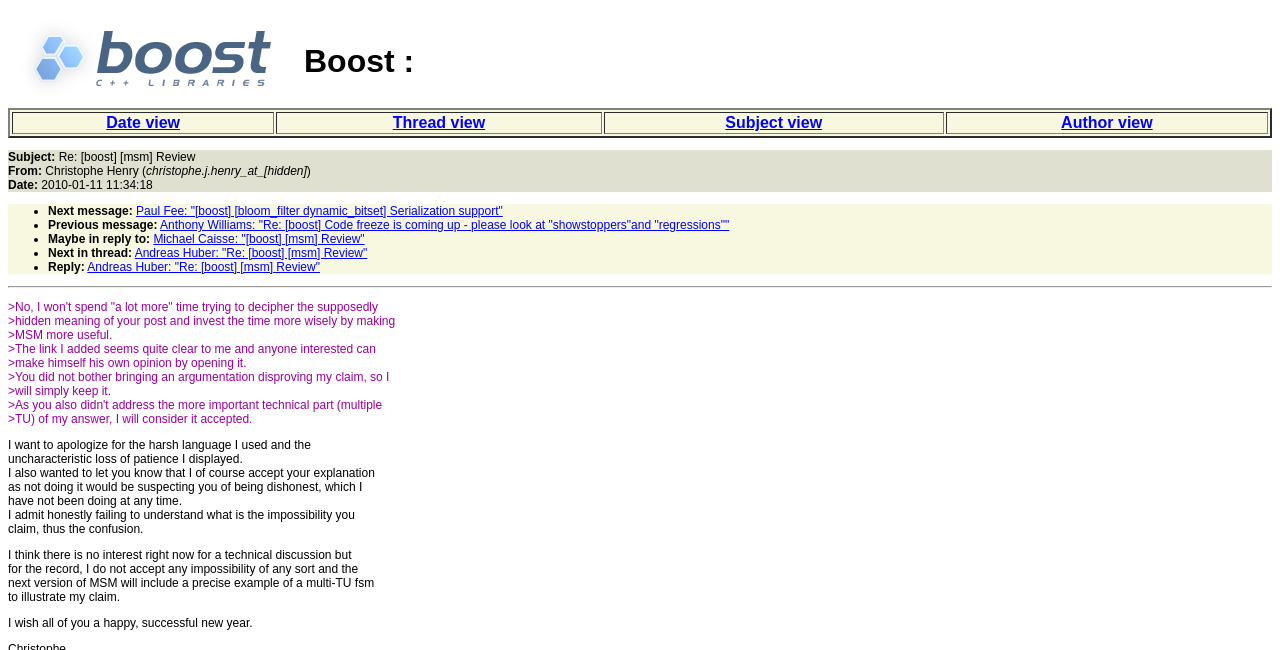Identify the bounding box coordinates for the element you need to click to achieve the following task: "Click the 'Subject view' link". Provide the bounding box coordinates as four float numbers between 0 and 1, in the form [left, top, right, bottom].

[0.472, 0.172, 0.737, 0.206]